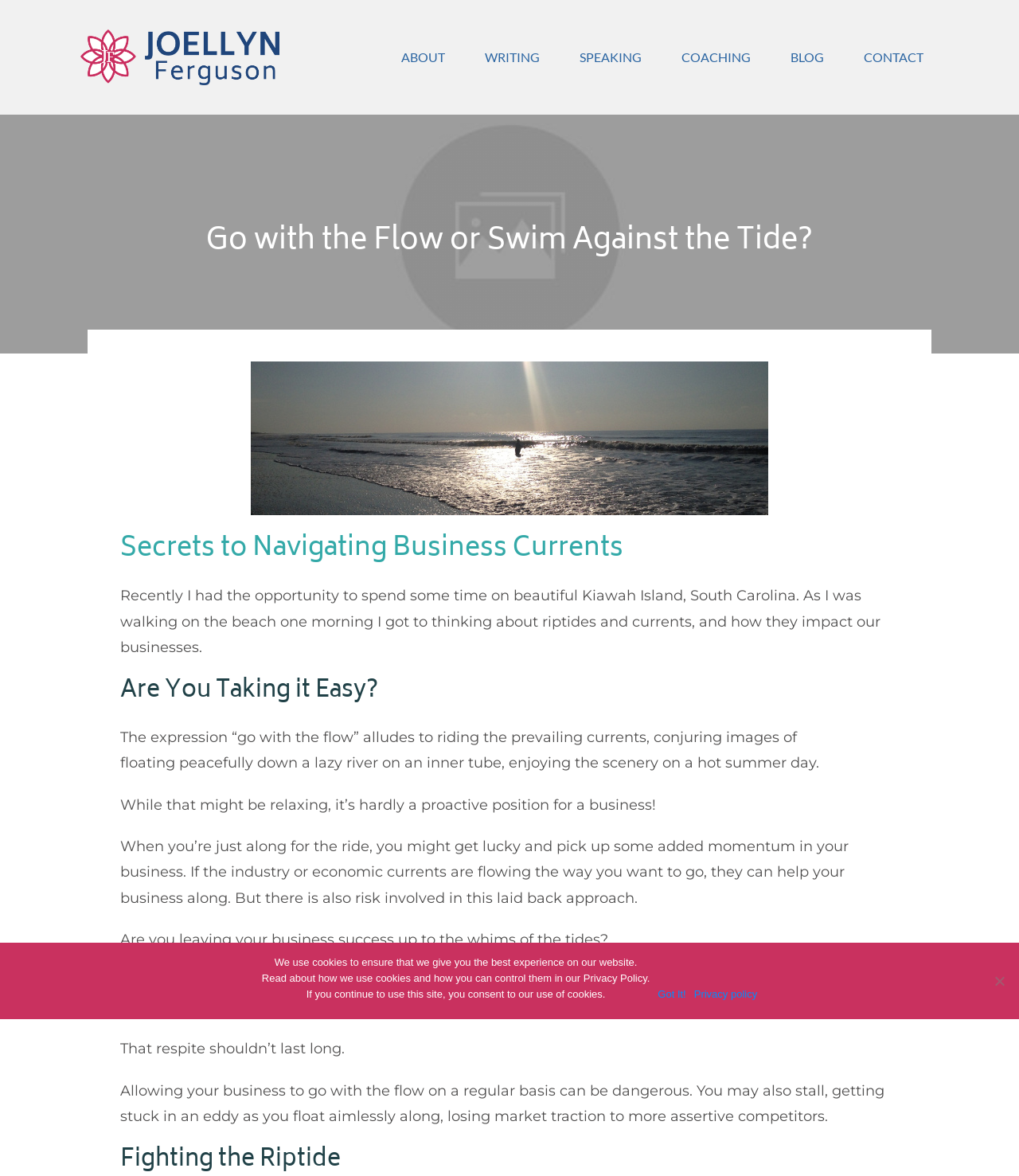Locate the bounding box coordinates of the element that should be clicked to fulfill the instruction: "View the 'Joellyn Ferguson logo'".

[0.079, 0.025, 0.274, 0.072]